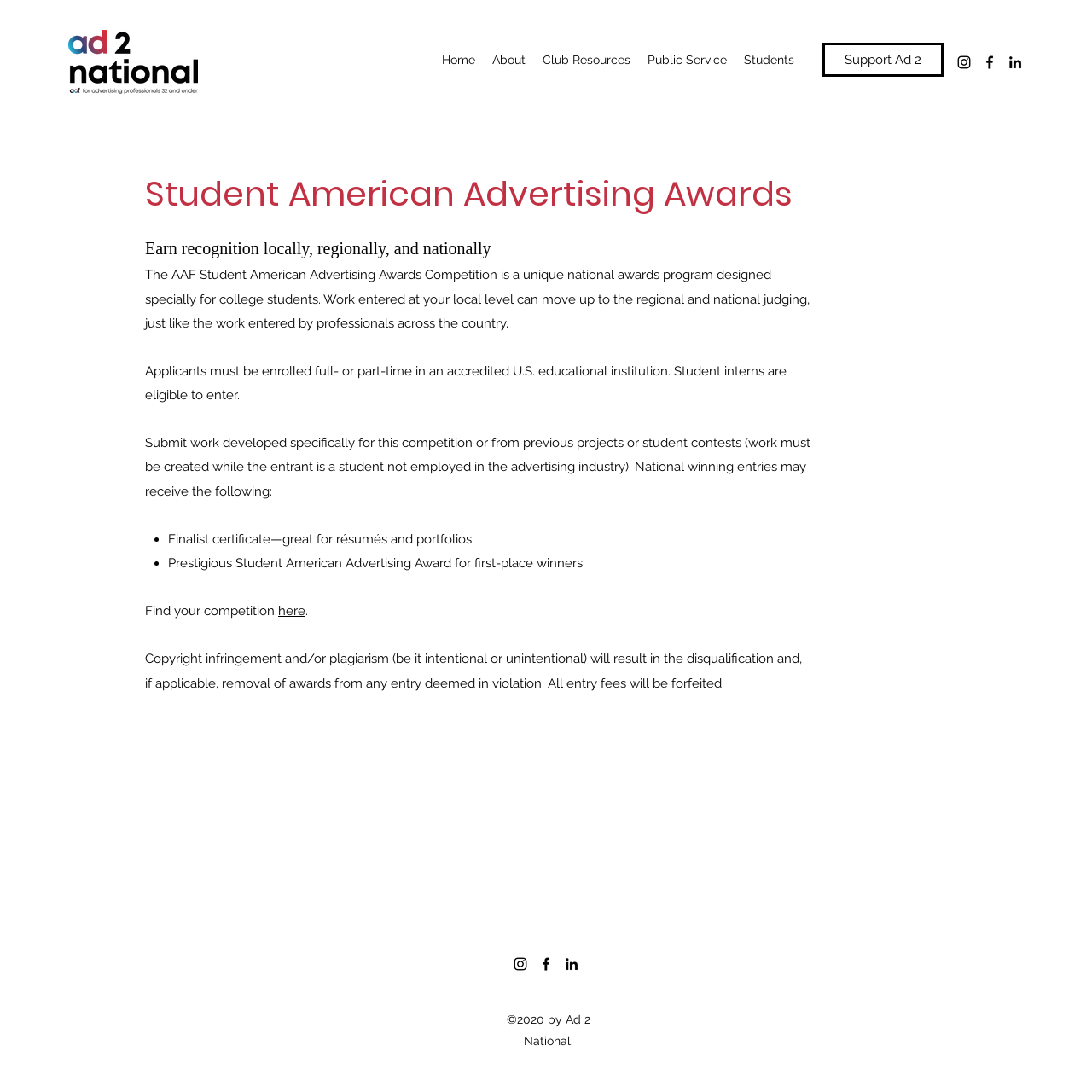Carefully examine the image and provide an in-depth answer to the question: What is the purpose of the Student American Advertising Awards Competition?

The purpose of the Student American Advertising Awards Competition can be inferred from the text on the webpage, which states that the competition is 'a unique national awards program designed specially for college students' and that 'work entered at your local level can move up to the regional and national judging, just like the work entered by professionals across the country.'